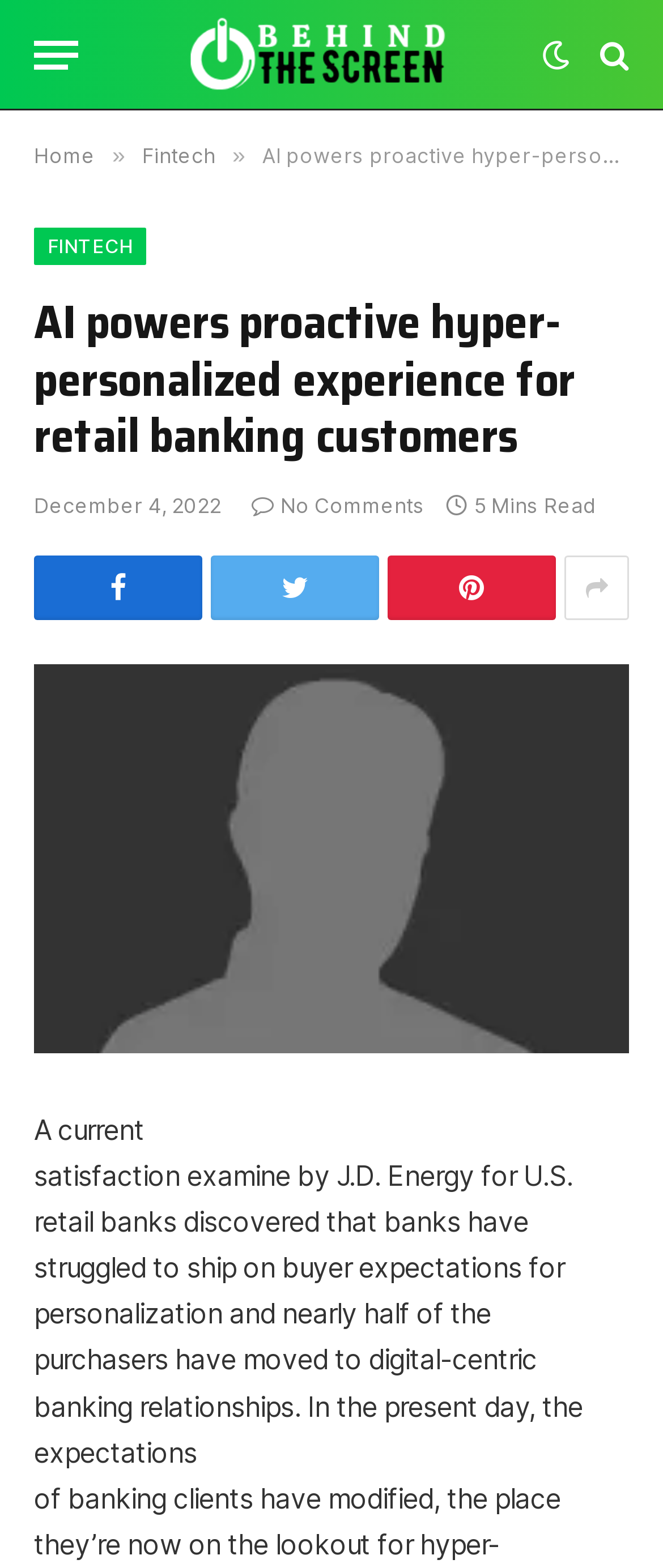Construct a comprehensive caption that outlines the webpage's structure and content.

The webpage is about "AI powers proactive hyper-personalized experience for retail banking customers" and appears to be an article or blog post. At the top left, there is a menu button labeled "Menu". Next to it, there is a link to "Behind The Screen" with an accompanying image. On the top right, there are several icons, including a search icon, a bell icon, and a user icon.

Below the top section, there is a navigation menu with links to "Home", "Fintech", and "FINTECH". The main heading of the article is "AI powers proactive hyper-personalized experience for retail banking customers", which is followed by the date "December 4, 2022" and a comment count of "No Comments". The article also indicates that it takes "5 Mins Read" to complete.

The article content is divided into sections, with the first section featuring a link to share the article on social media platforms. The main content of the article starts with a sentence "A current satisfaction examine by J.D. Energy for U.S. retail banks discovered that banks have struggled to ship on buyer expectations for personalization and nearly half of the purchasers have moved to digital-centric banking relationships." The article likely continues below this section, but the provided accessibility tree only shows this much content.

There are a total of 4 images on the page, including the "Behind The Screen" logo, a social media sharing icon, and two images accompanying the article content. There are also several links and buttons scattered throughout the page, including a link to the article title, navigation menu links, and social media sharing links.